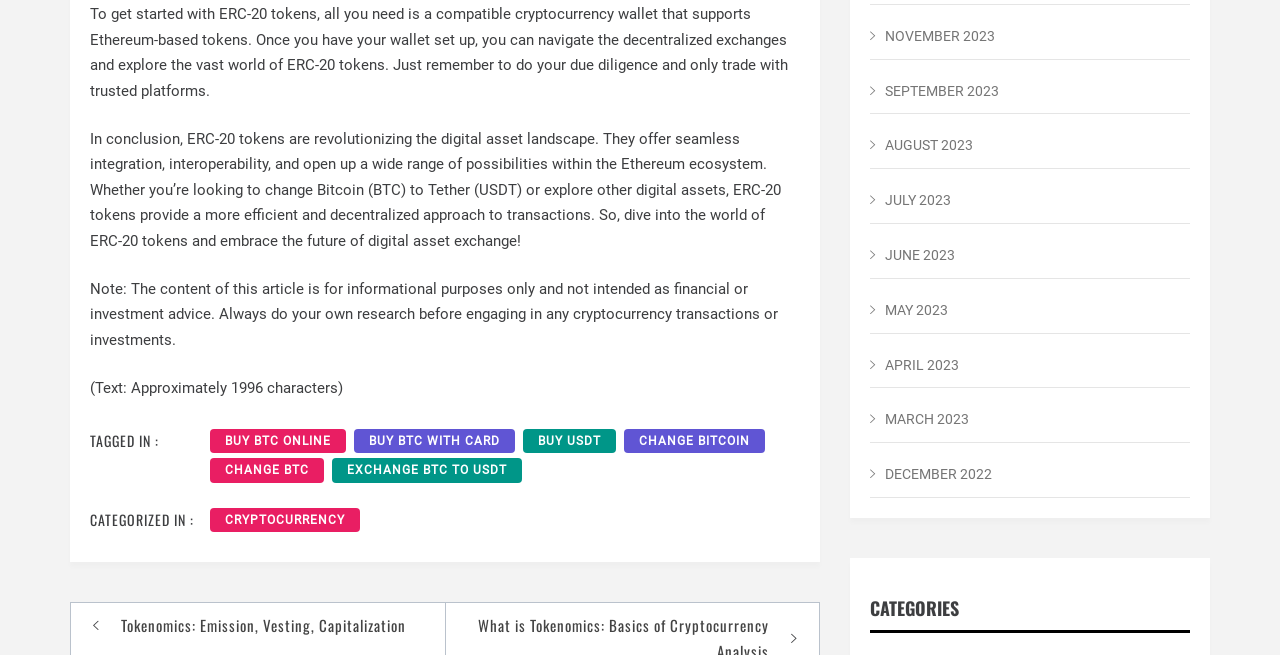Determine the bounding box coordinates of the area to click in order to meet this instruction: "Click on 'Tokenomics: Emission, Vesting, Capitalization'".

[0.083, 0.936, 0.336, 0.975]